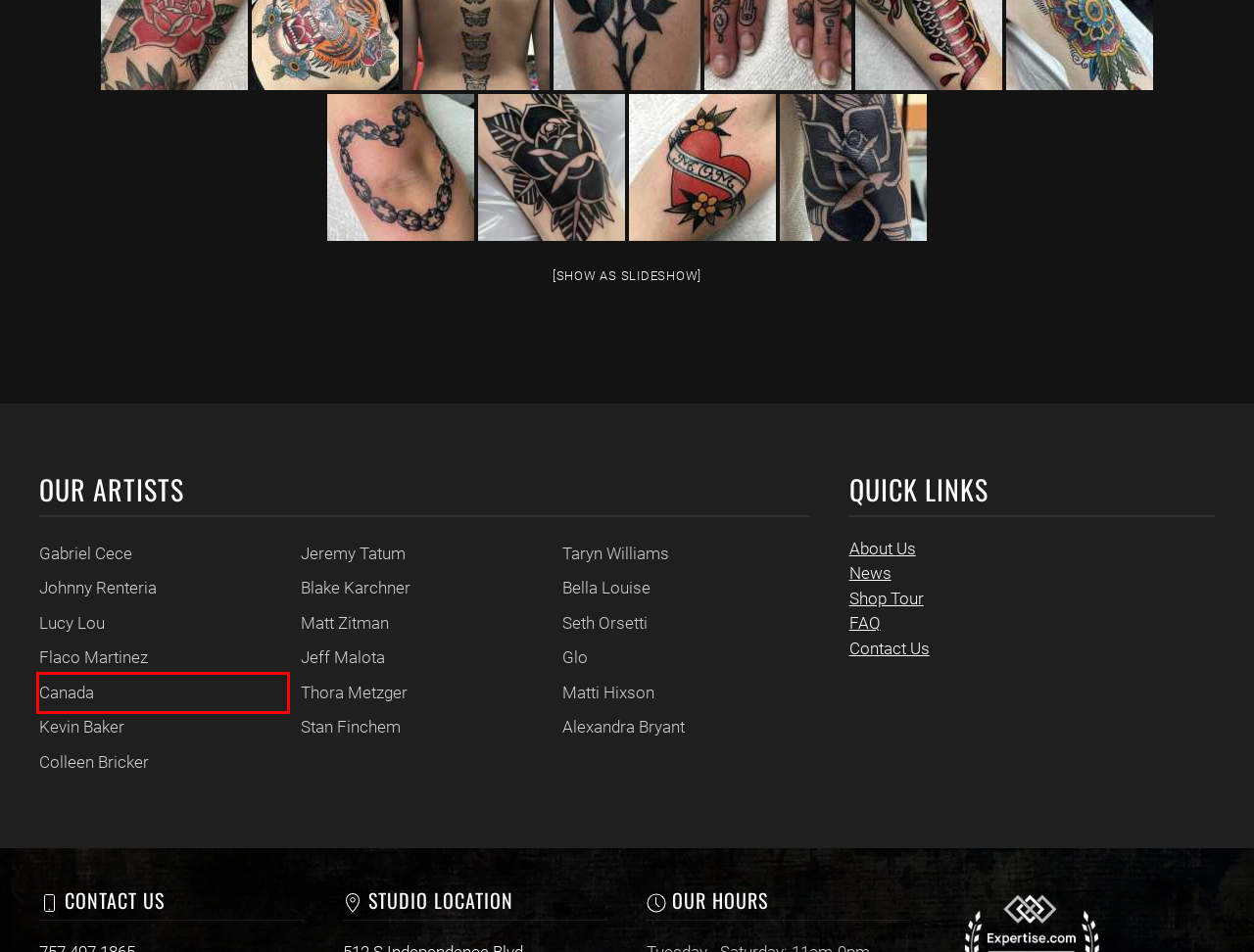Examine the screenshot of a webpage with a red bounding box around an element. Then, select the webpage description that best represents the new page after clicking the highlighted element. Here are the descriptions:
A. Jeremy Tatum – Studio Evolve Tattoo
B. Matt Zitman – Studio Evolve Tattoo
C. Flaco Martinez – Studio Evolve Tattoo
D. Canada – Studio Evolve Tattoo
E. Matti Hixson – Studio Evolve Tattoo
F. Studio Tour – Studio Evolve Tattoo
G. Gabriel Cece – Studio Evolve Tattoo
H. Alexandra Bryant – Studio Evolve Tattoo

D